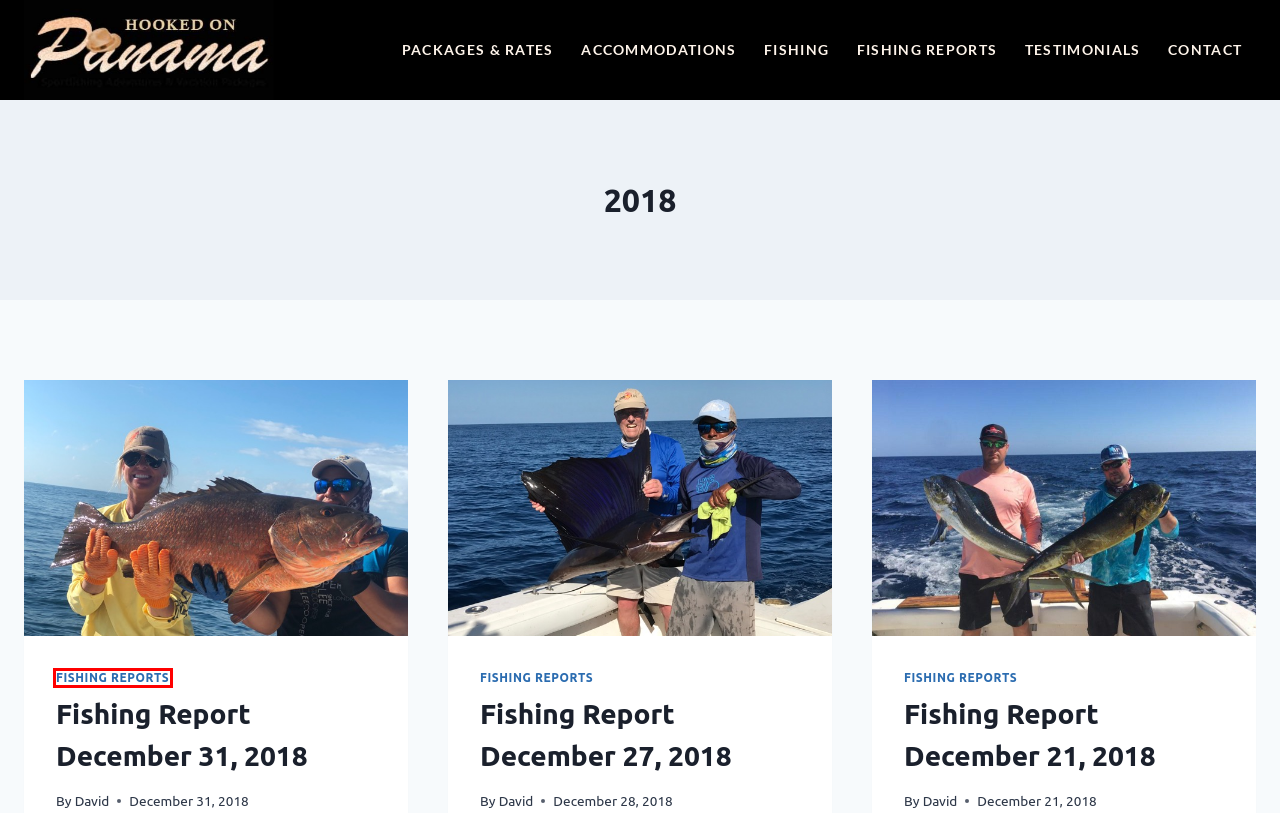You are given a screenshot depicting a webpage with a red bounding box around a UI element. Select the description that best corresponds to the new webpage after clicking the selected element. Here are the choices:
A. Fishing Report December 27, 2018 - Sportfishing Adventures & Vacation Packages
B. Panama Fishing Lodge and Resort | Panama Nautical Club
C. Fishing Reports Archives - Sportfishing Adventures & Vacation Packages
D. Home - Sportfishing Adventures & Vacation Packages
E. Contact Us - Sportfishing Adventures & Vacation Packages
F. Fishing Report December 21, 2018 - Sportfishing Adventures & Vacation Packages
G. Panama Fishing Reviews - Top rated
H. Fishing Report December 31, 2018 - Sportfishing Adventures & Vacation Packages

C